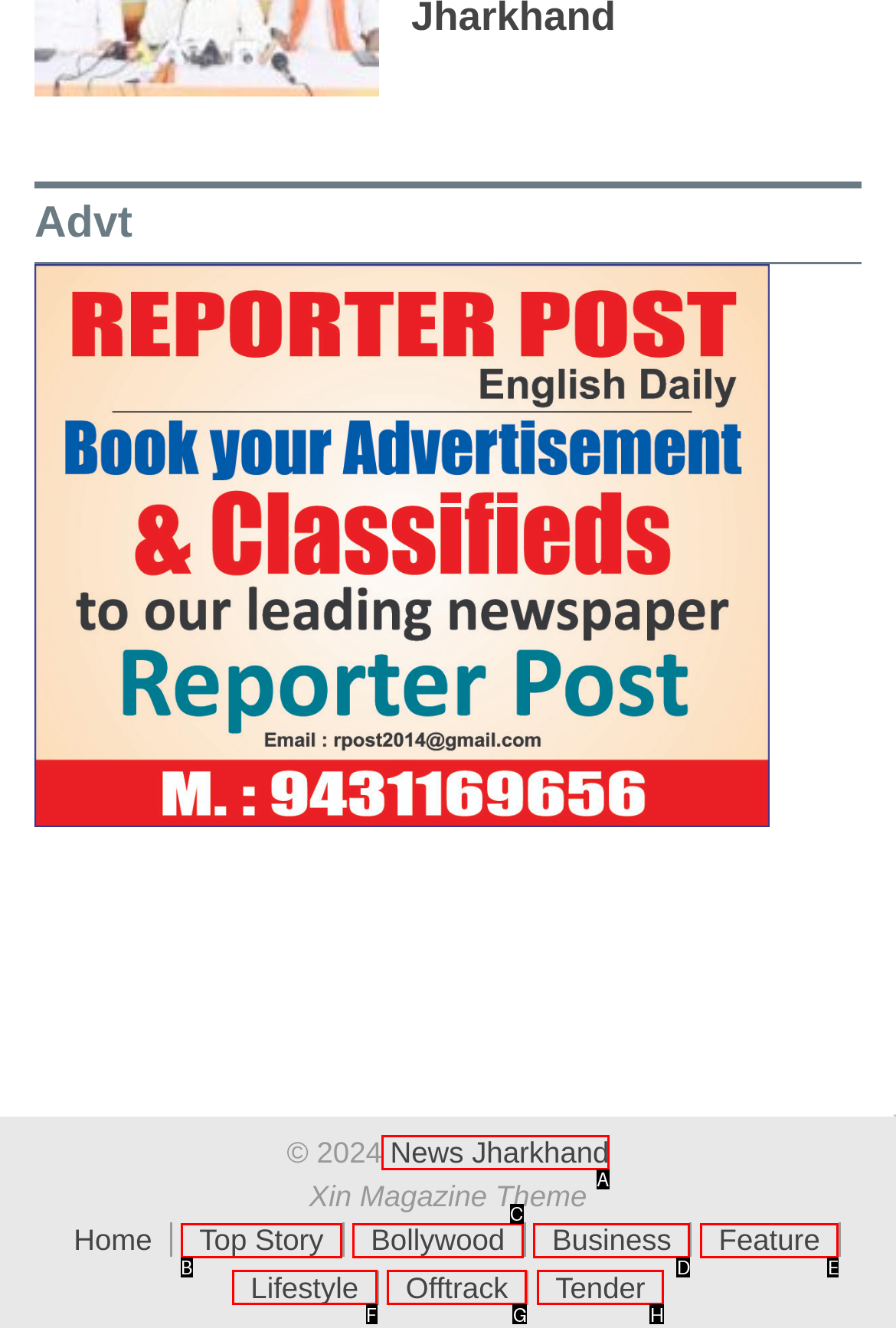Point out the option that best suits the description: Top Story
Indicate your answer with the letter of the selected choice.

B